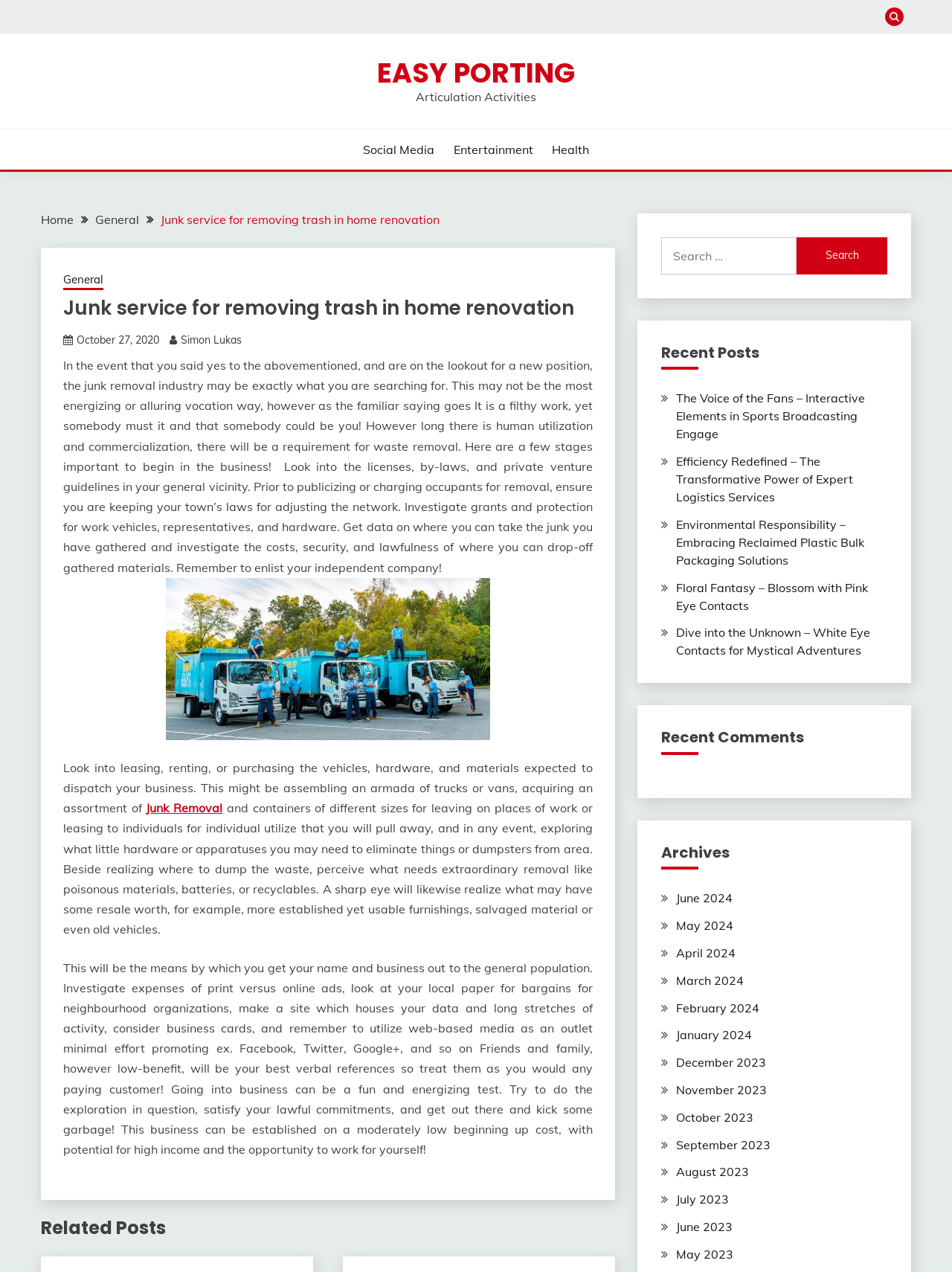Please specify the coordinates of the bounding box for the element that should be clicked to carry out this instruction: "Click on the 'EASY PORTING' link". The coordinates must be four float numbers between 0 and 1, formatted as [left, top, right, bottom].

[0.396, 0.042, 0.604, 0.073]